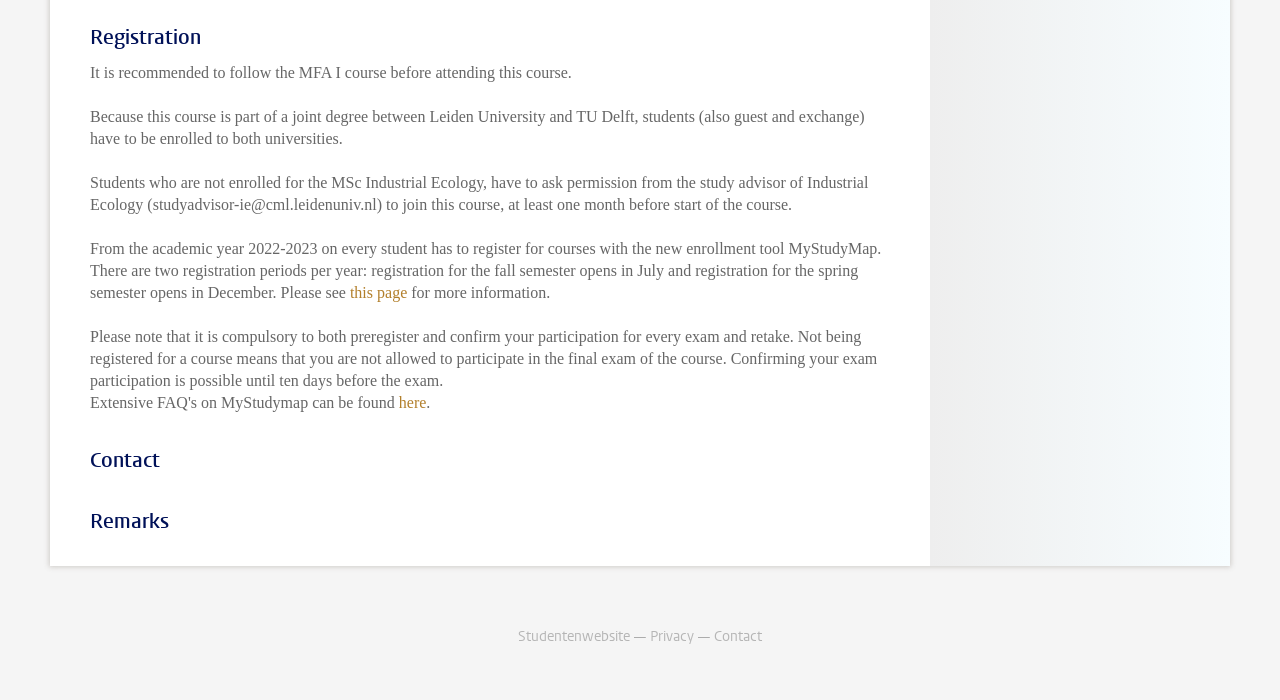What is recommended to follow before attending this course?
Your answer should be a single word or phrase derived from the screenshot.

MFA I course